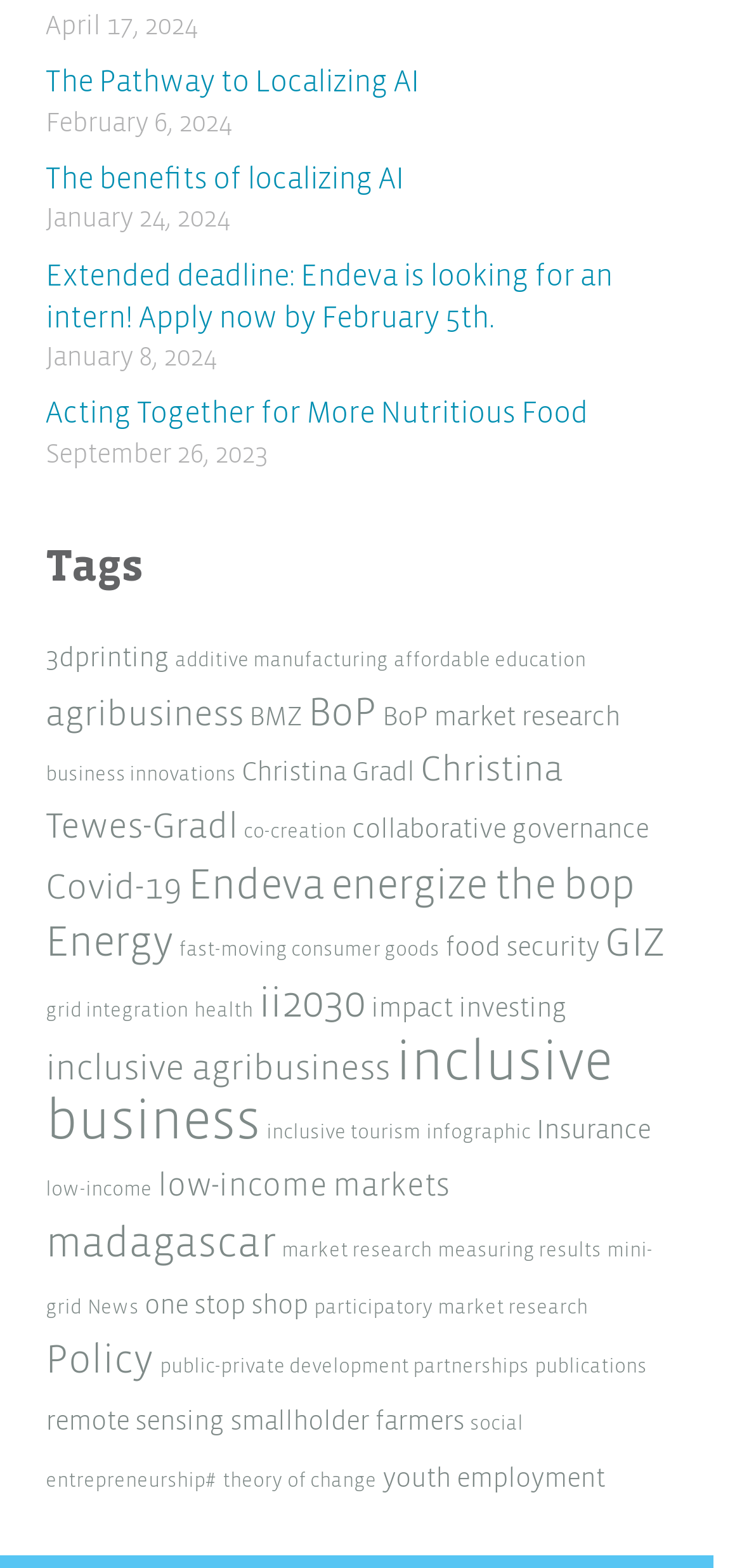Give a one-word or one-phrase response to the question: 
How many articles are related to Covid-19?

4